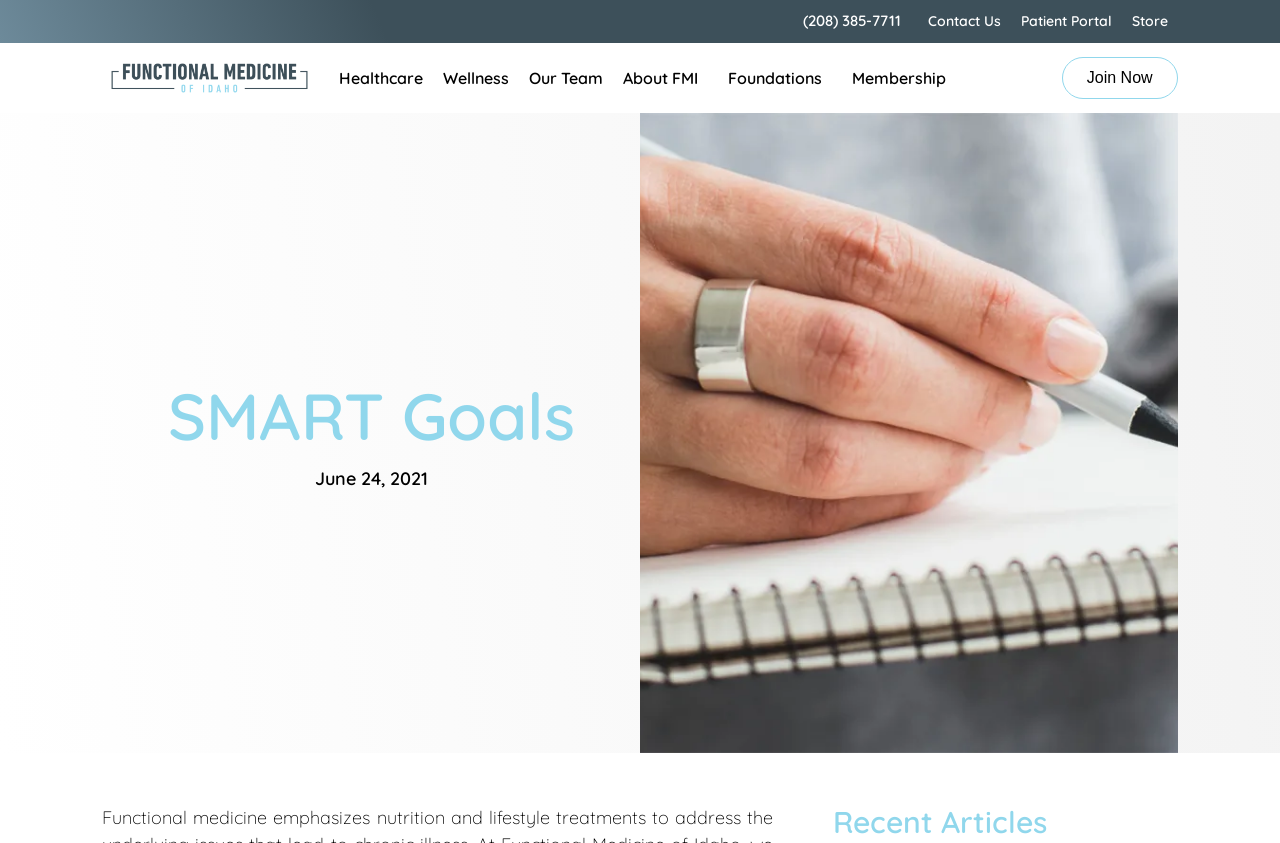Provide the bounding box coordinates, formatted as (top-left x, top-left y, bottom-right x, bottom-right y), with all values being floating point numbers between 0 and 1. Identify the bounding box of the UI element that matches the description: alt="Functional Medicine of Idaho"

[0.08, 0.057, 0.248, 0.128]